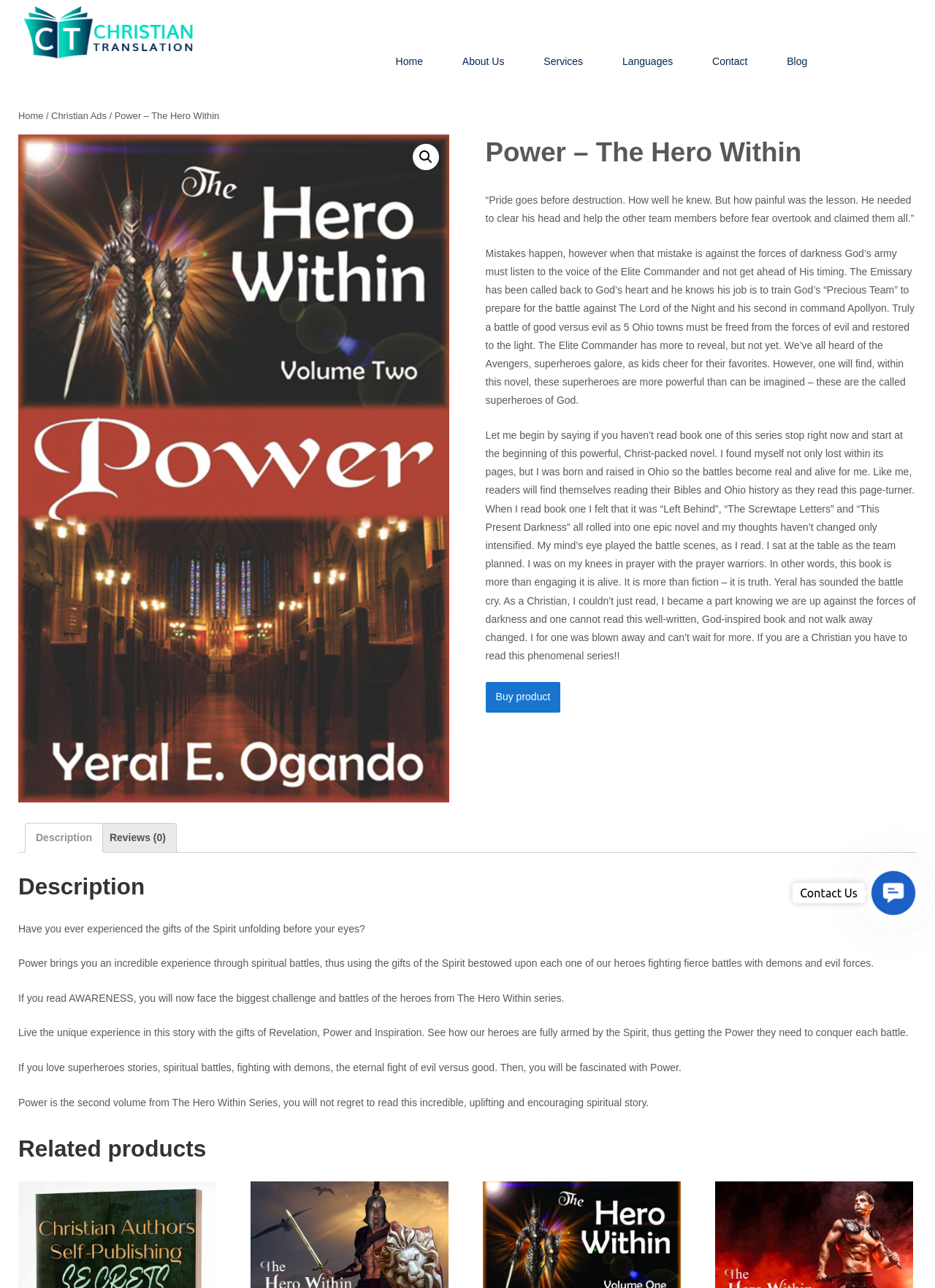Determine the bounding box coordinates for the region that must be clicked to execute the following instruction: "Click the 'Buy product' button".

[0.519, 0.529, 0.599, 0.553]